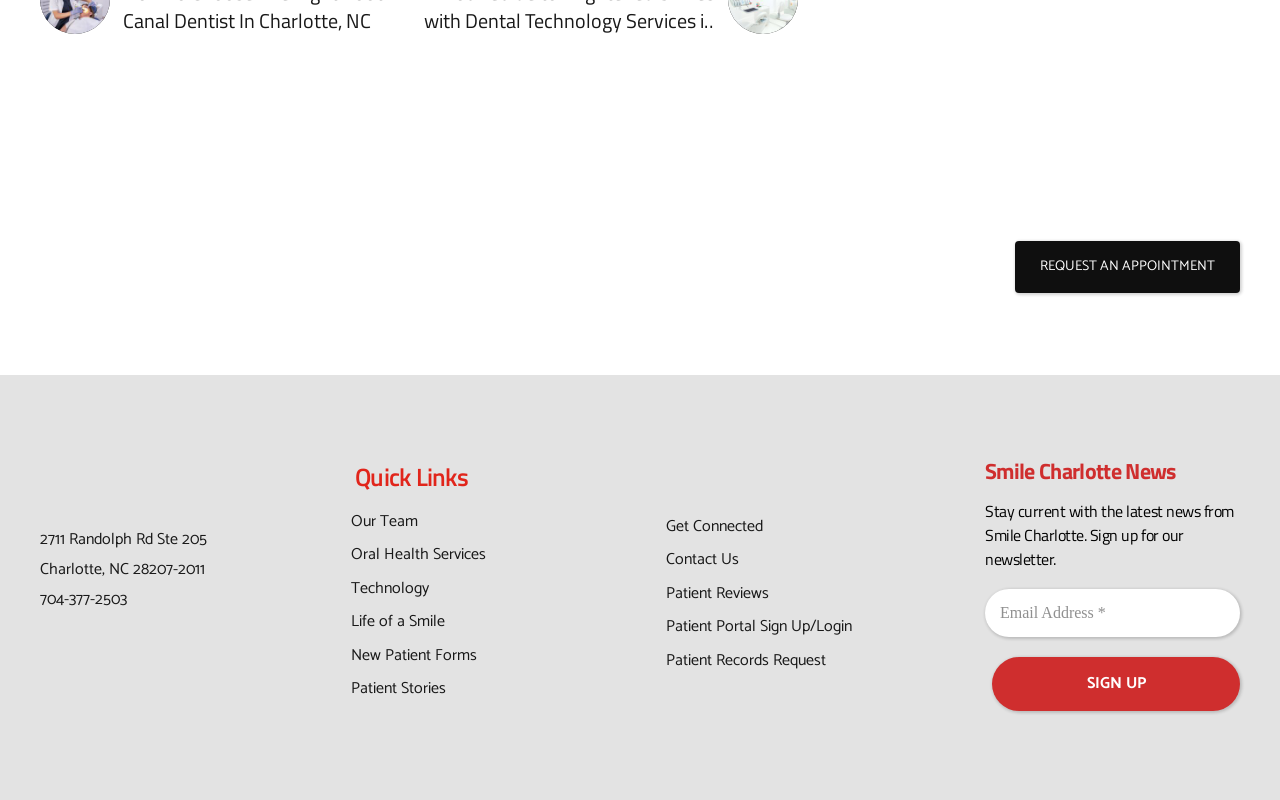What is the text on the button in the newsletter sign-up form?
Utilize the information in the image to give a detailed answer to the question.

I found the text on the button by looking at the button element with the text 'SIGN UP' which is located at the bottom of the newsletter sign-up form.